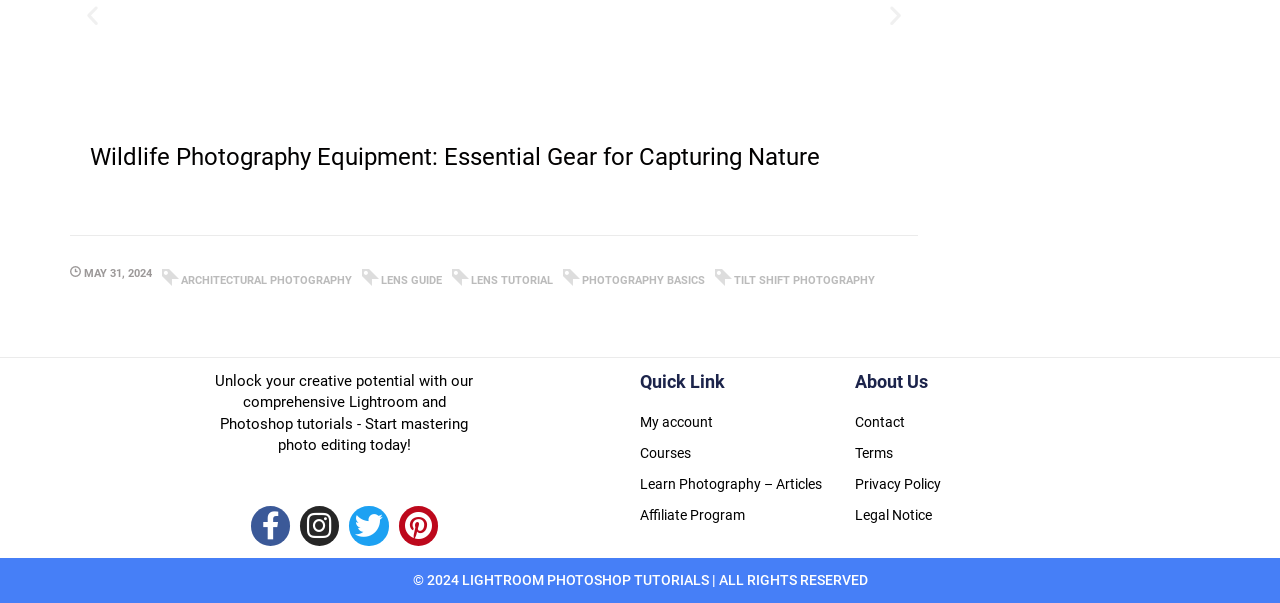Provide the bounding box coordinates of the area you need to click to execute the following instruction: "Click on the Wildlife Photography Equipment link".

[0.07, 0.238, 0.641, 0.284]